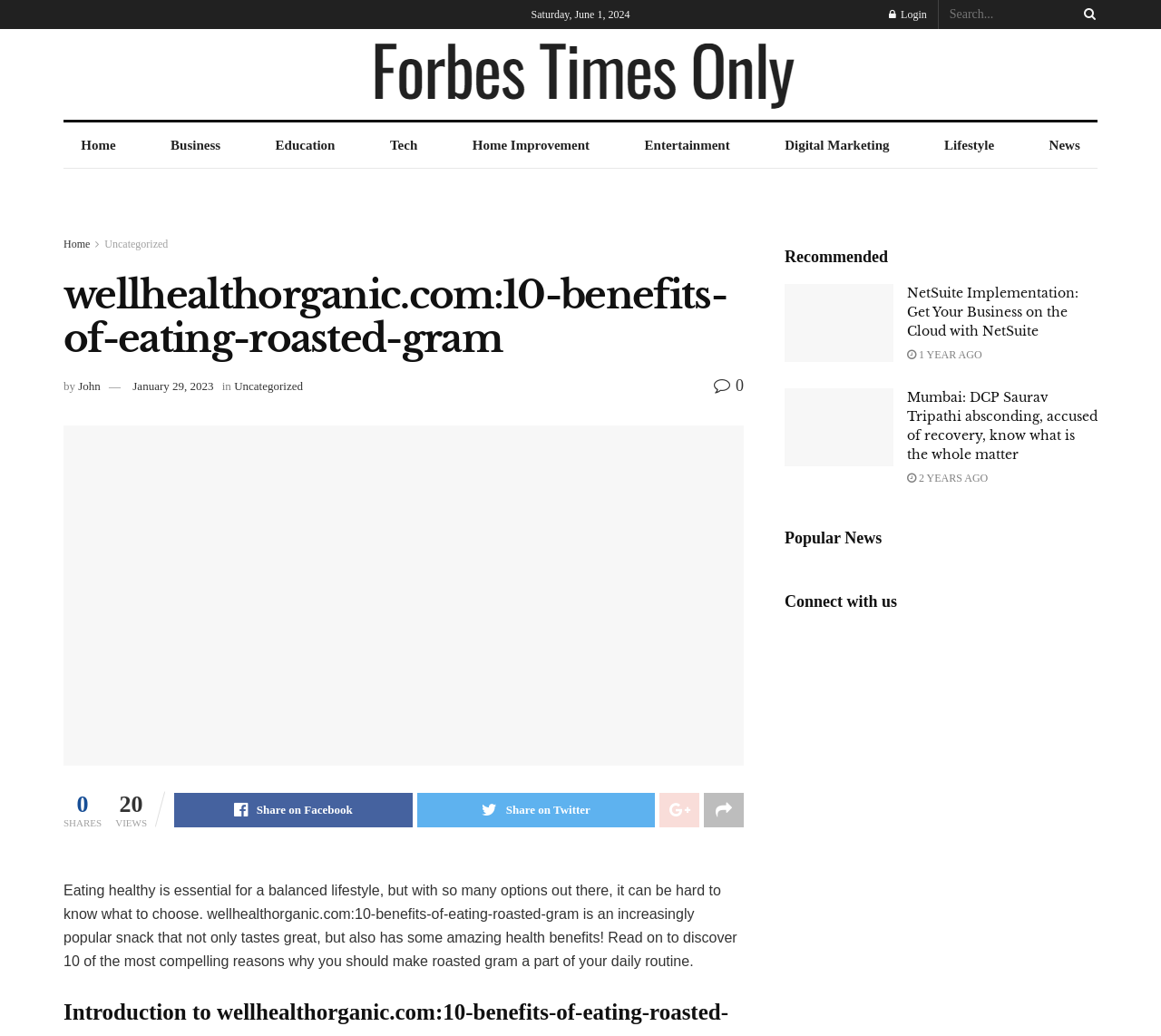Please provide a detailed answer to the question below based on the screenshot: 
What is the category of the article?

I found the category of the article by looking at the section below the title, where it says 'Uncategorized'. This indicates that the article belongs to this category.